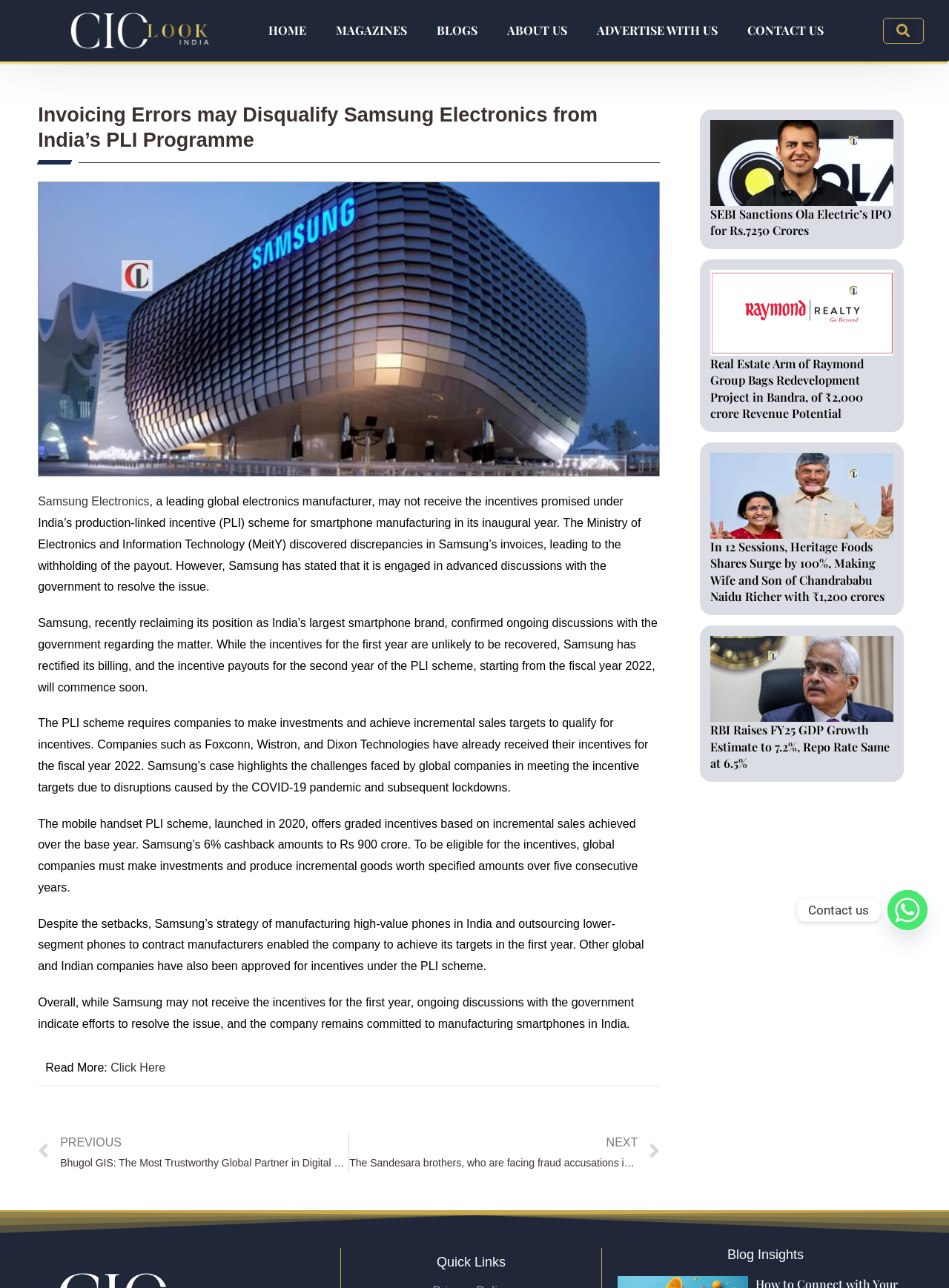What is the name of the company that reclaimed its position as India's largest smartphone brand?
Based on the image, answer the question with as much detail as possible.

The answer can be found in the paragraph that states 'Samsung, recently reclaiming its position as India’s largest smartphone brand, confirmed ongoing discussions with the government regarding the matter.' This indicates that Samsung is the company that reclaimed its position as India's largest smartphone brand.